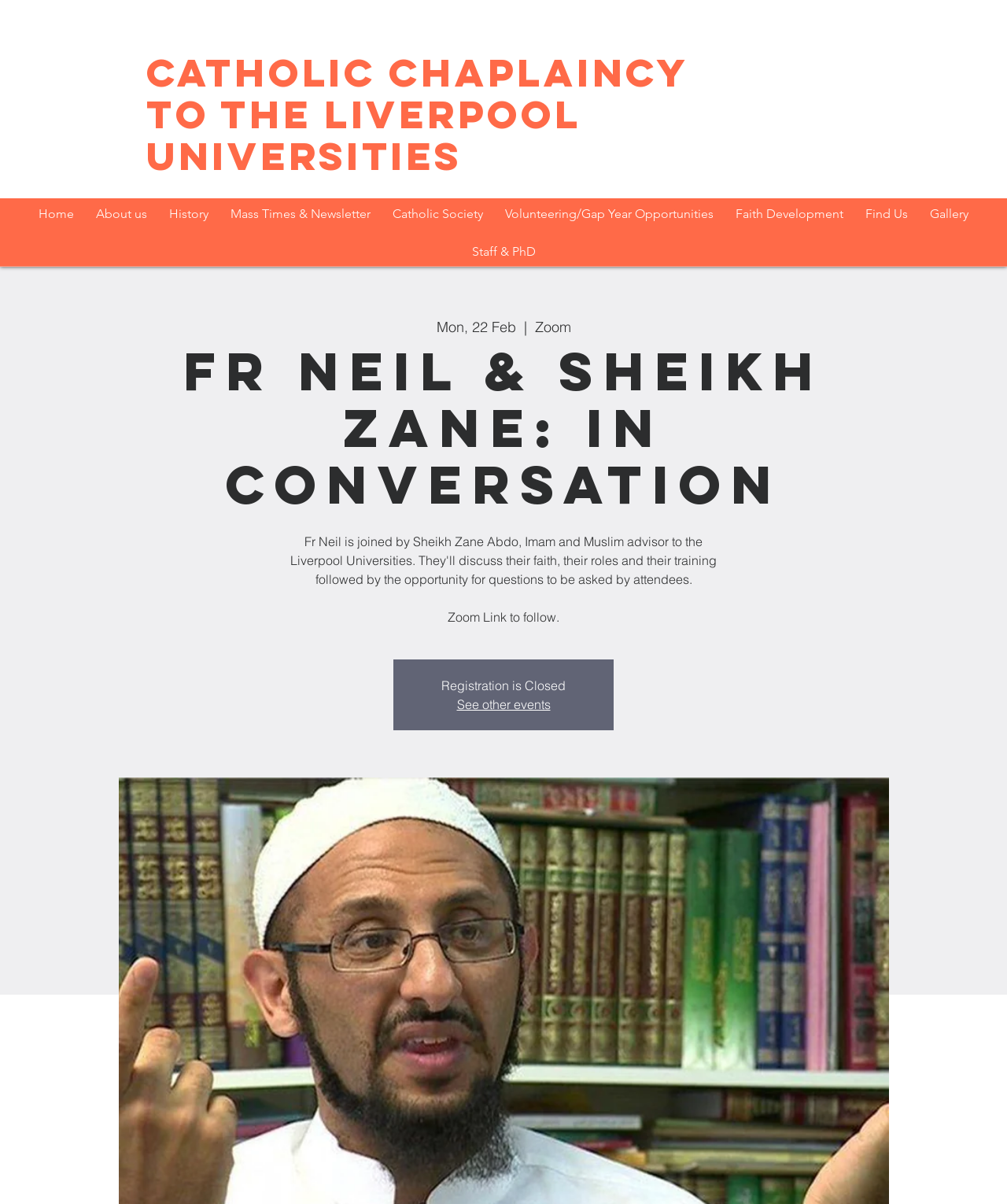What is the name of the Catholic Chaplaincy? From the image, respond with a single word or brief phrase.

Liverpool Universities